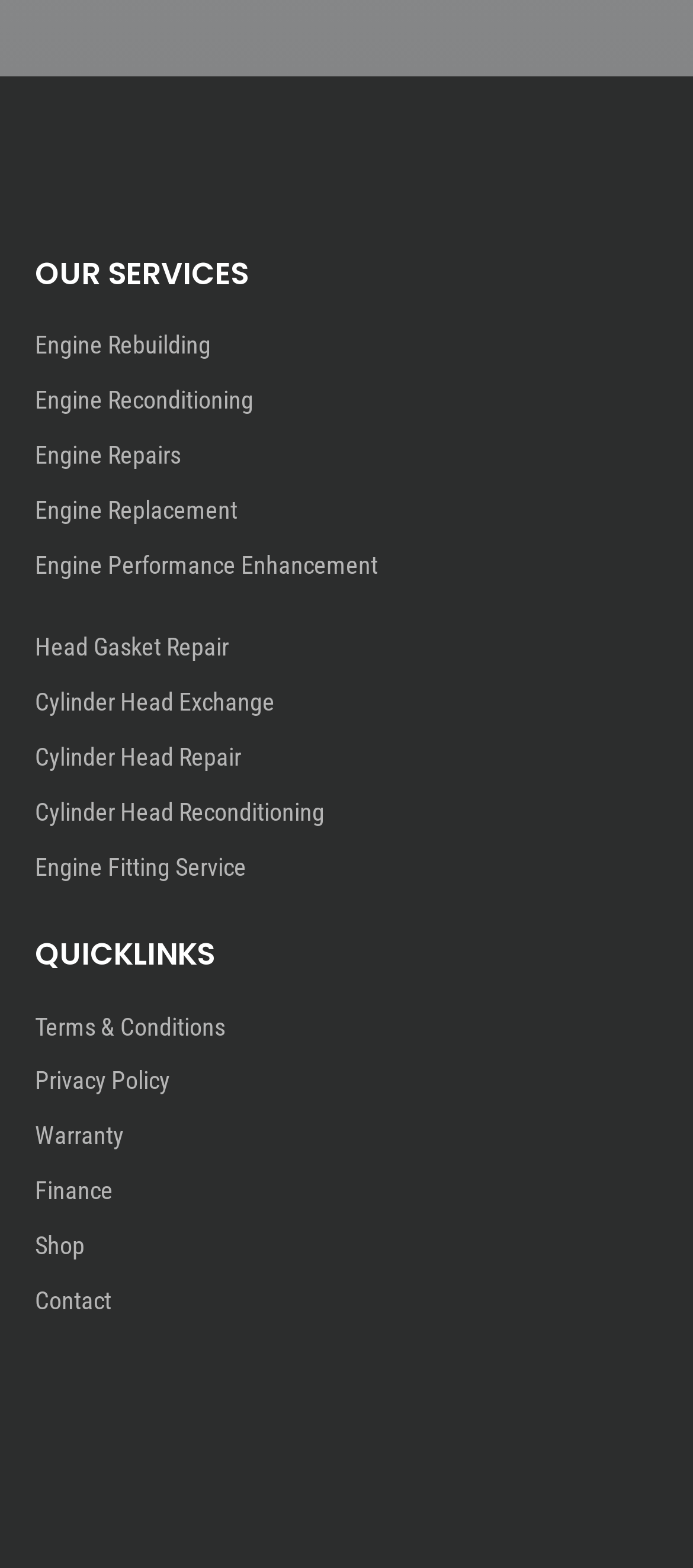Can you give a detailed response to the following question using the information from the image? What is the last link under OUR SERVICES?

The last link under the 'OUR SERVICES' section is 'Engine Fitting Service', which is located at the bottom of the list of engine-related services.